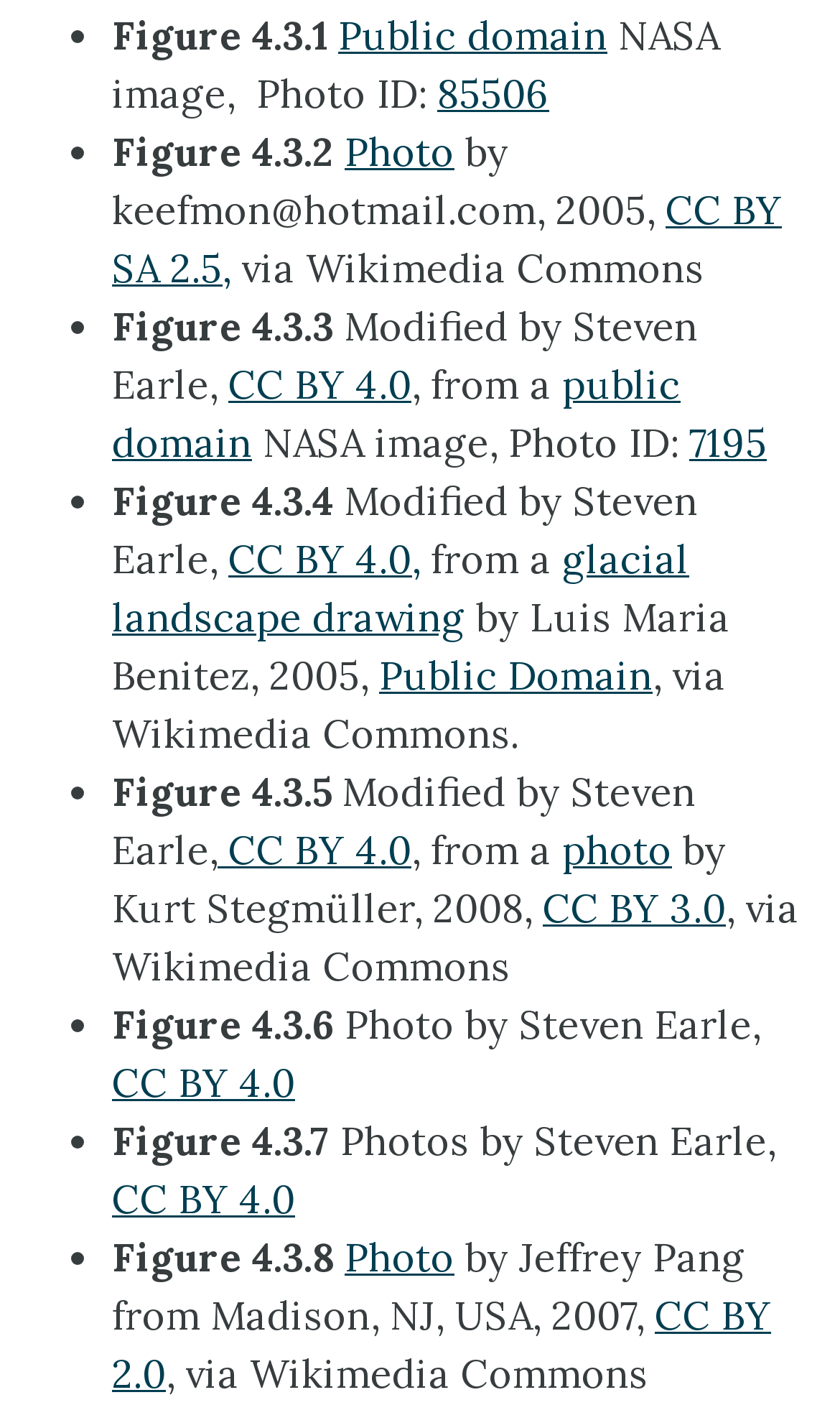Identify the bounding box coordinates of the area you need to click to perform the following instruction: "Follow the link '85506'".

[0.521, 0.049, 0.654, 0.084]